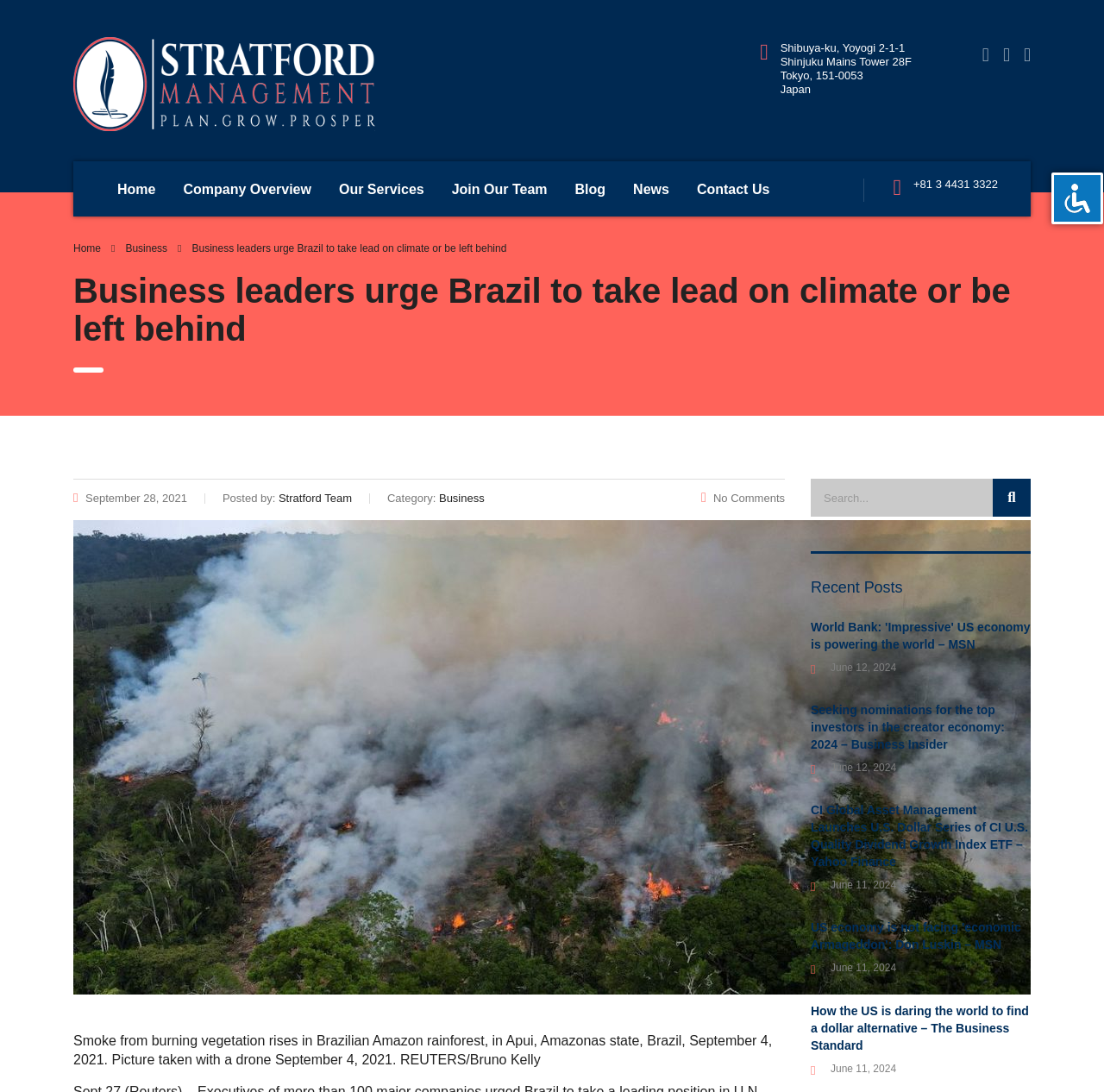Describe all the key features and sections of the webpage thoroughly.

This webpage appears to be a news article or blog post from Stratford Management Tokyo Japan. At the top right corner, there is an accessibility icon button. Below it, there are three social media links and a company logo with the company name "Stratford Management Tokyo Japan". The company's address and contact information are listed to the right of the logo.

The main navigation menu is located below the company information, with links to "Home", "Company Overview", "Our Services", "Join Our Team", "Blog", "News", and "Contact Us". 

The main content of the webpage is an article titled "Business leaders urge Brazil to take lead on climate or be left behind". The article has a heading, a date "September 28, 2021", and an author "Stratford Team". It also has a category label "Business" and a "No Comments" link.

Below the article, there is a paragraph of text describing a photo of smoke from burning vegetation in the Brazilian Amazon rainforest, taken with a drone on September 4, 2021.

On the right side of the webpage, there is a search box with a magnifying glass icon. Below the search box, there is a "Recent Posts" heading, followed by a list of four news article links with dates ranging from June 11, 2024, to June 12, 2024.